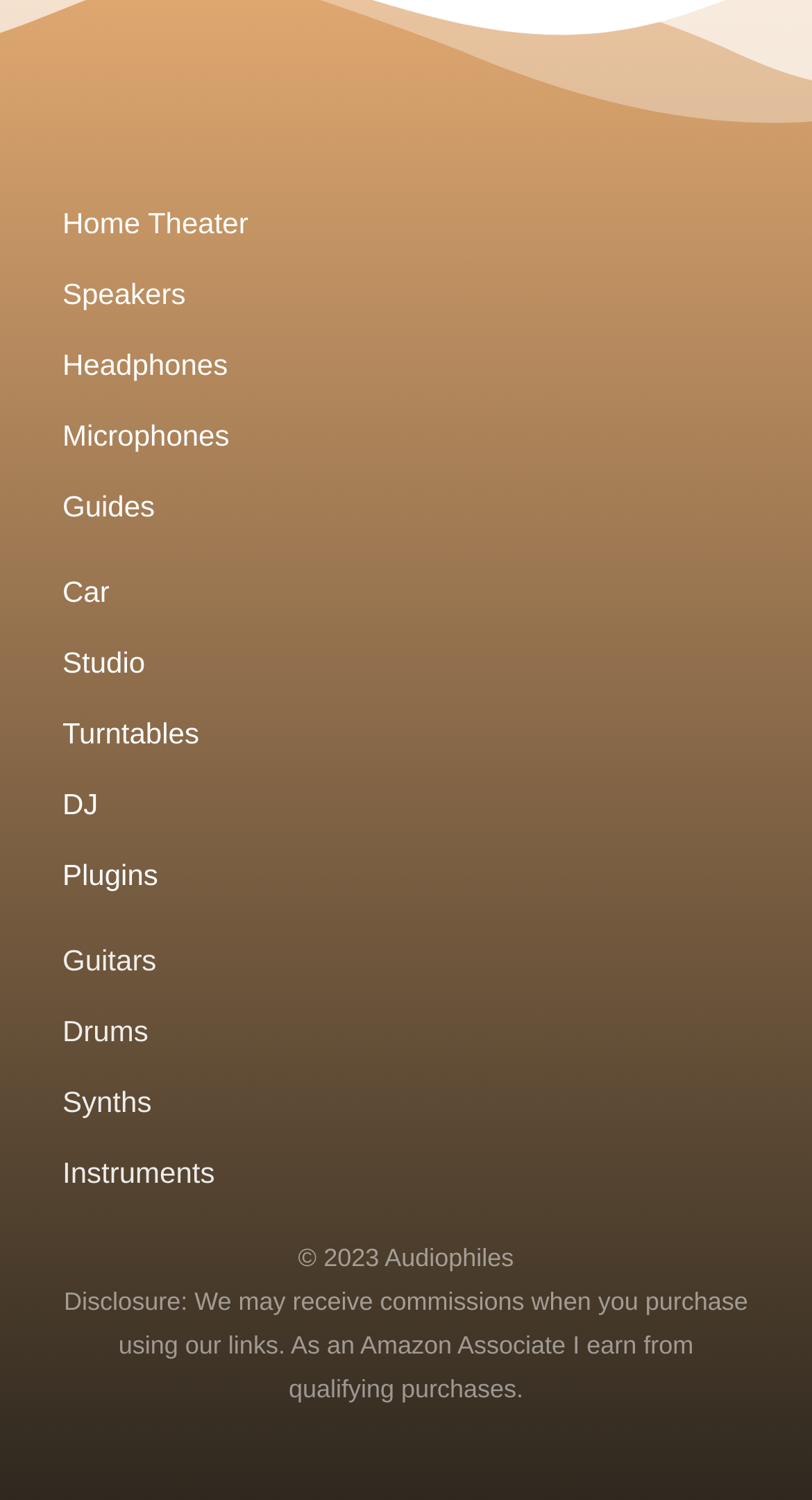Can you specify the bounding box coordinates of the area that needs to be clicked to fulfill the following instruction: "Explore Microphones"?

[0.077, 0.276, 0.923, 0.305]